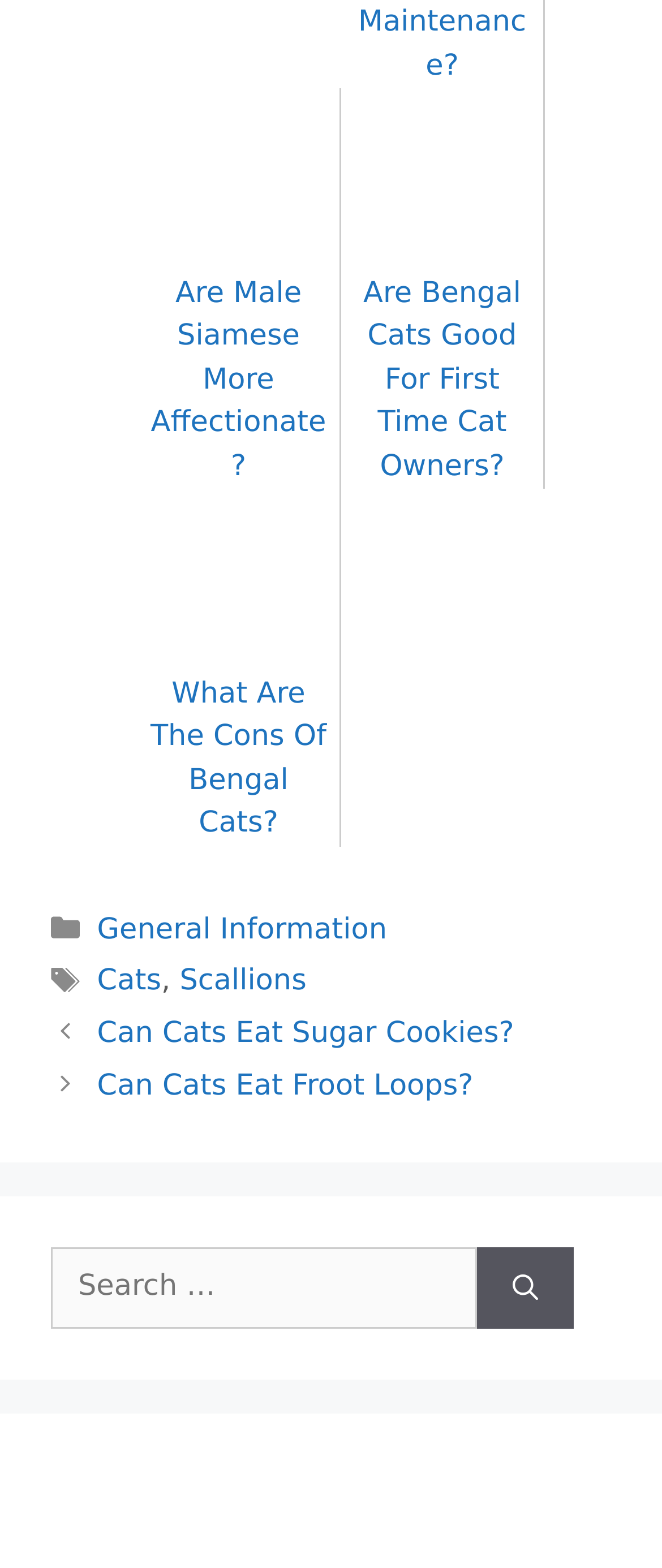Please identify the bounding box coordinates of the region to click in order to complete the task: "Search for a topic". The coordinates must be four float numbers between 0 and 1, specified as [left, top, right, bottom].

[0.077, 0.796, 0.721, 0.847]